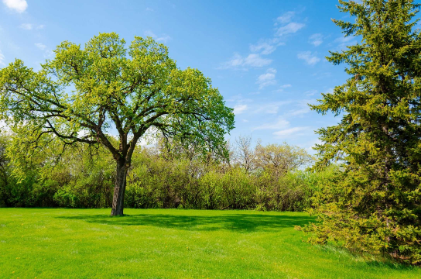Describe in detail everything you see in the image.

The image portrays a vibrant scene of a well-maintained lawn, showcasing lush green grass under a bright blue sky dotted with fluffy white clouds. On the left stands a majestic, leafy tree, its expansive branches offering shade and beauty. To the right, a tall evergreen tree adds diversity to the landscape. This tranquil setting reflects the essence of professional lawn care, emphasizing the importance of fertilizing and maintaining a healthy lawn. The image perfectly complements the themes of lawn revitalization and care as highlighted in the accompanying text on lawn services. These visual elements serve as a reminder of the benefits of proper lawn treatments, including healthy growth and weed control.